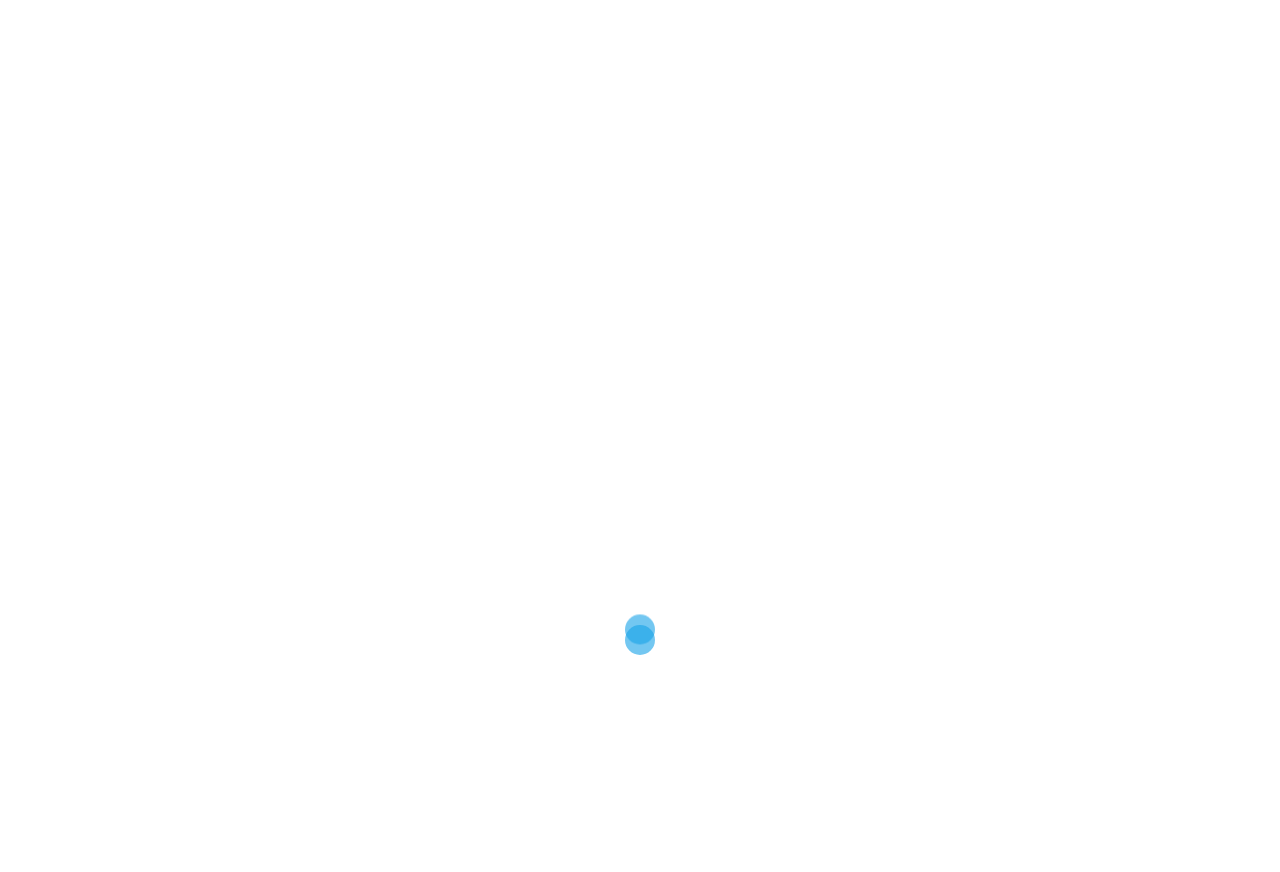What is the date of the article?
Please answer the question as detailed as possible.

I found the date of the article by looking at the link element with the text 'July 26, 2021' below the heading '5 Gadgets You Need Around Your Pool'.